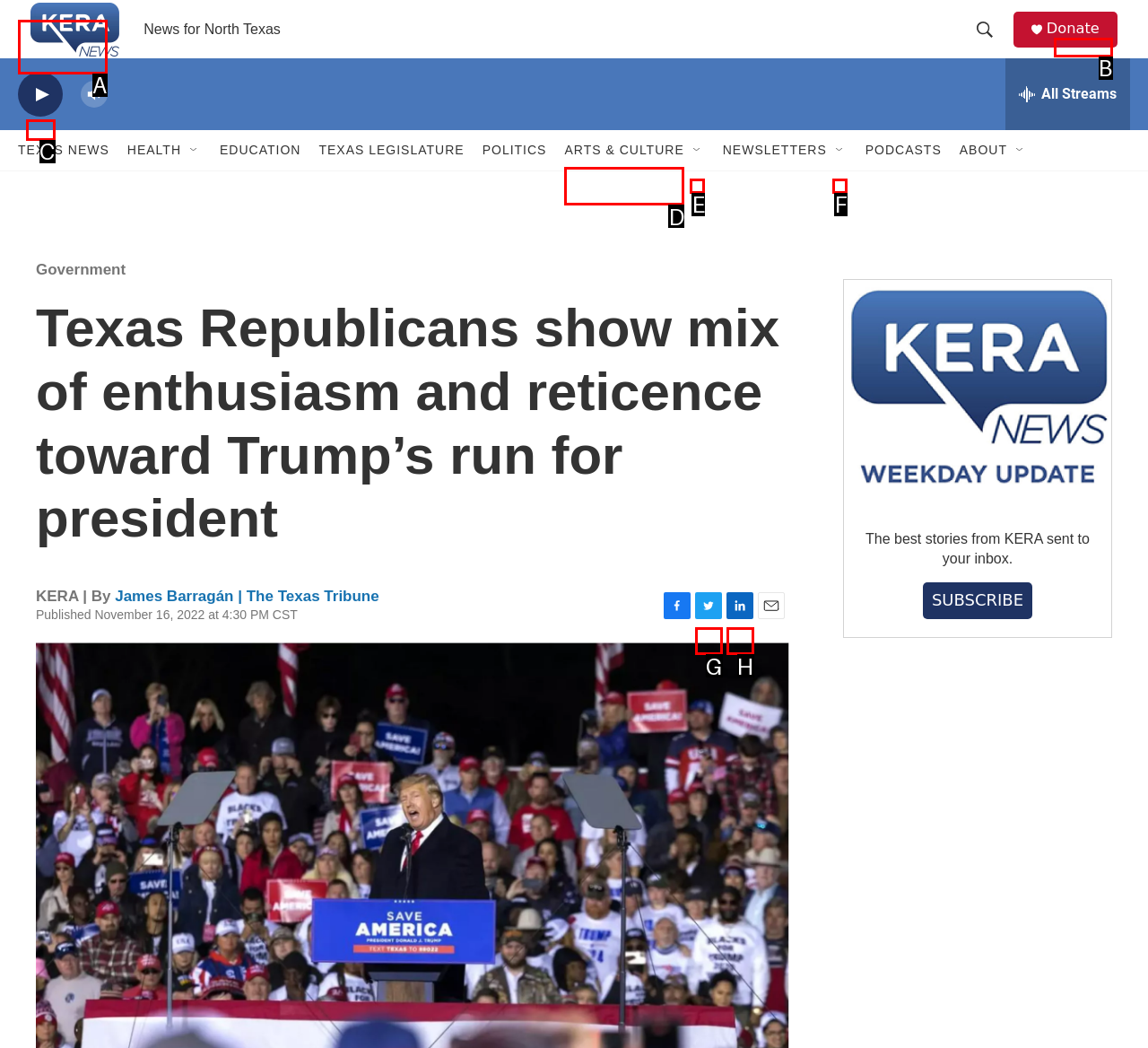Determine the HTML element to be clicked to complete the task: Donate to KERA. Answer by giving the letter of the selected option.

B